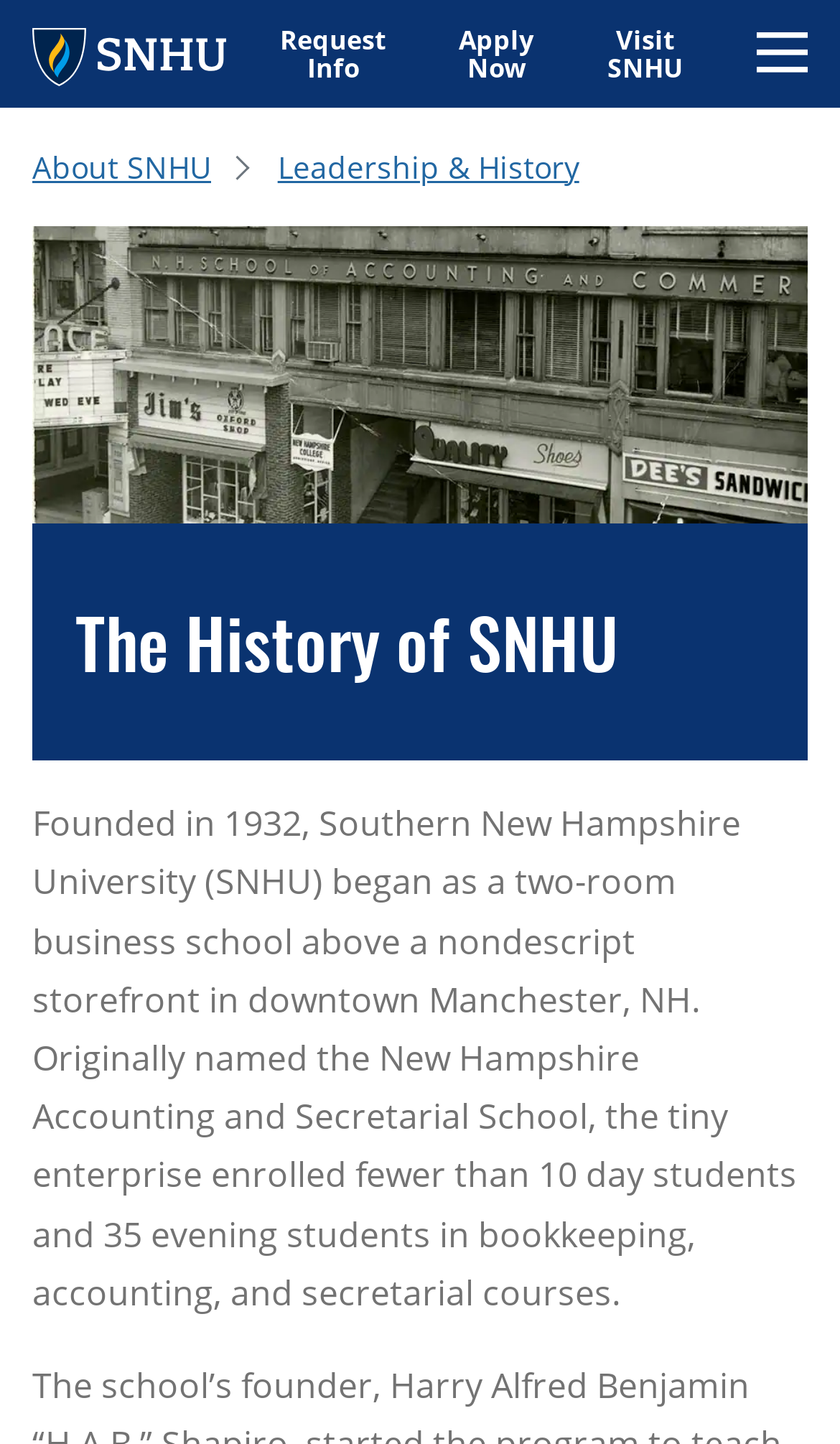Examine the image and give a thorough answer to the following question:
How many day students were enrolled in the beginning?

I found the answer by reading the static text that describes the history of the university, which states 'the tiny enterprise enrolled fewer than 10 day students...'.